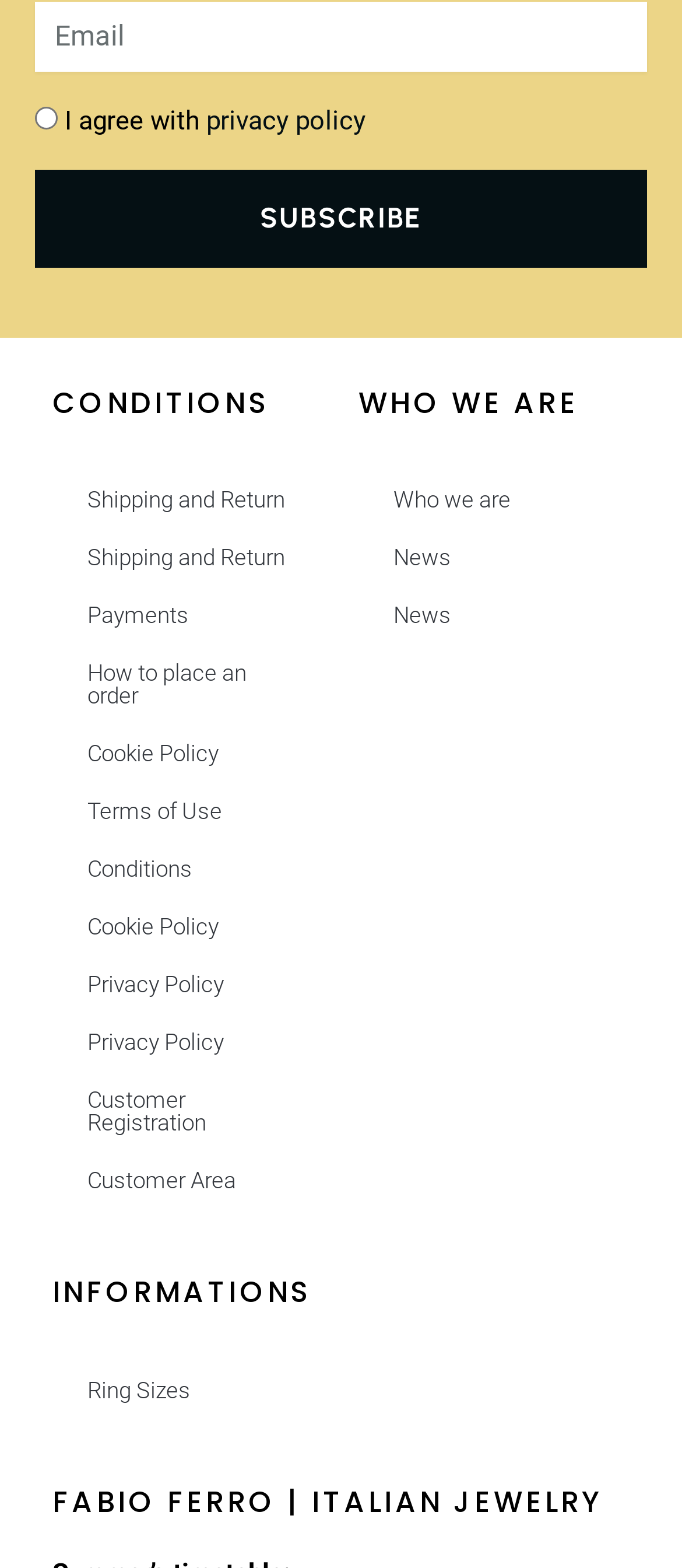Kindly determine the bounding box coordinates for the area that needs to be clicked to execute this instruction: "Read privacy policy".

[0.303, 0.067, 0.536, 0.087]